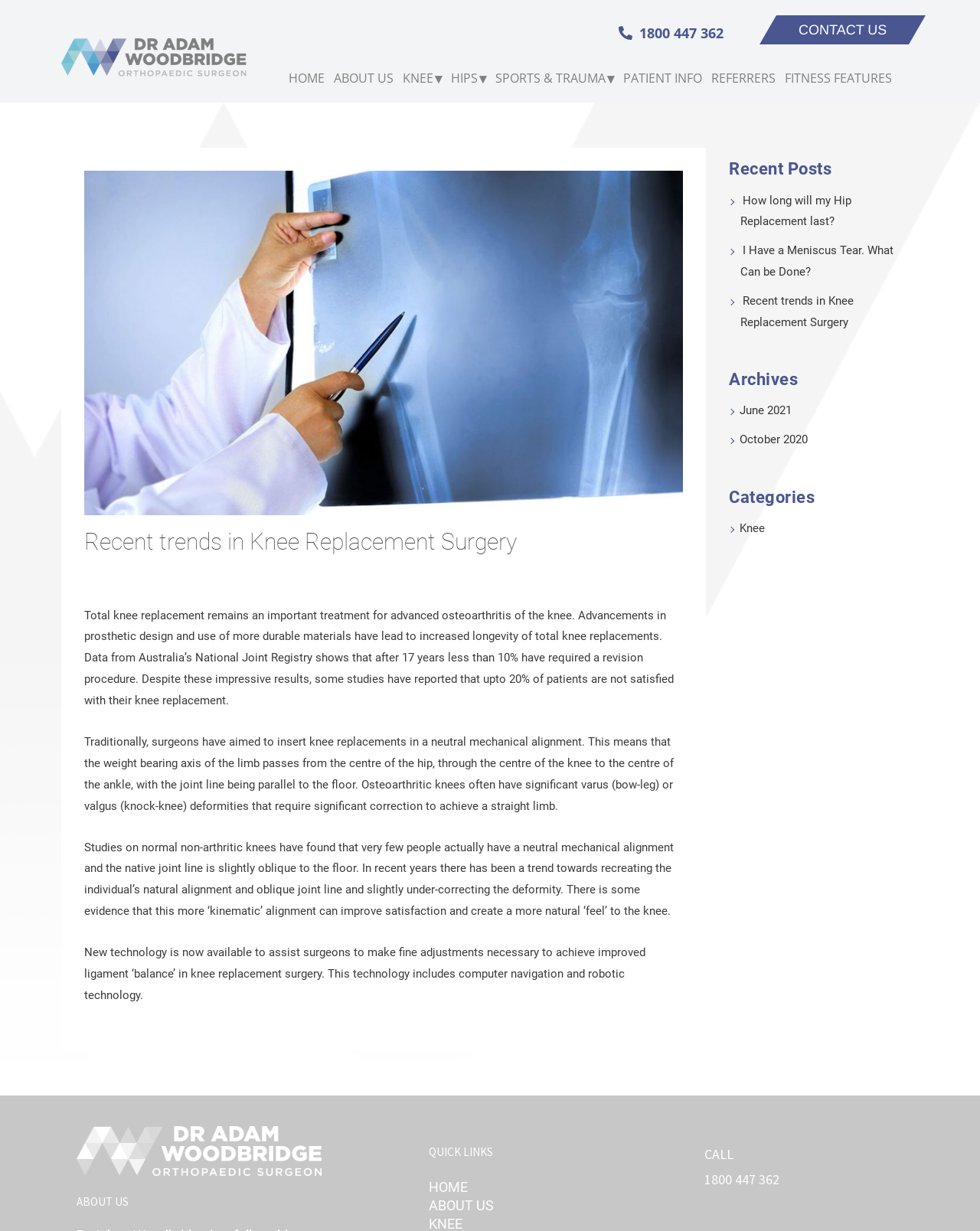Please identify the bounding box coordinates of the area that needs to be clicked to follow this instruction: "Call the phone number 1800 447 362".

[0.267, 0.017, 0.738, 0.038]